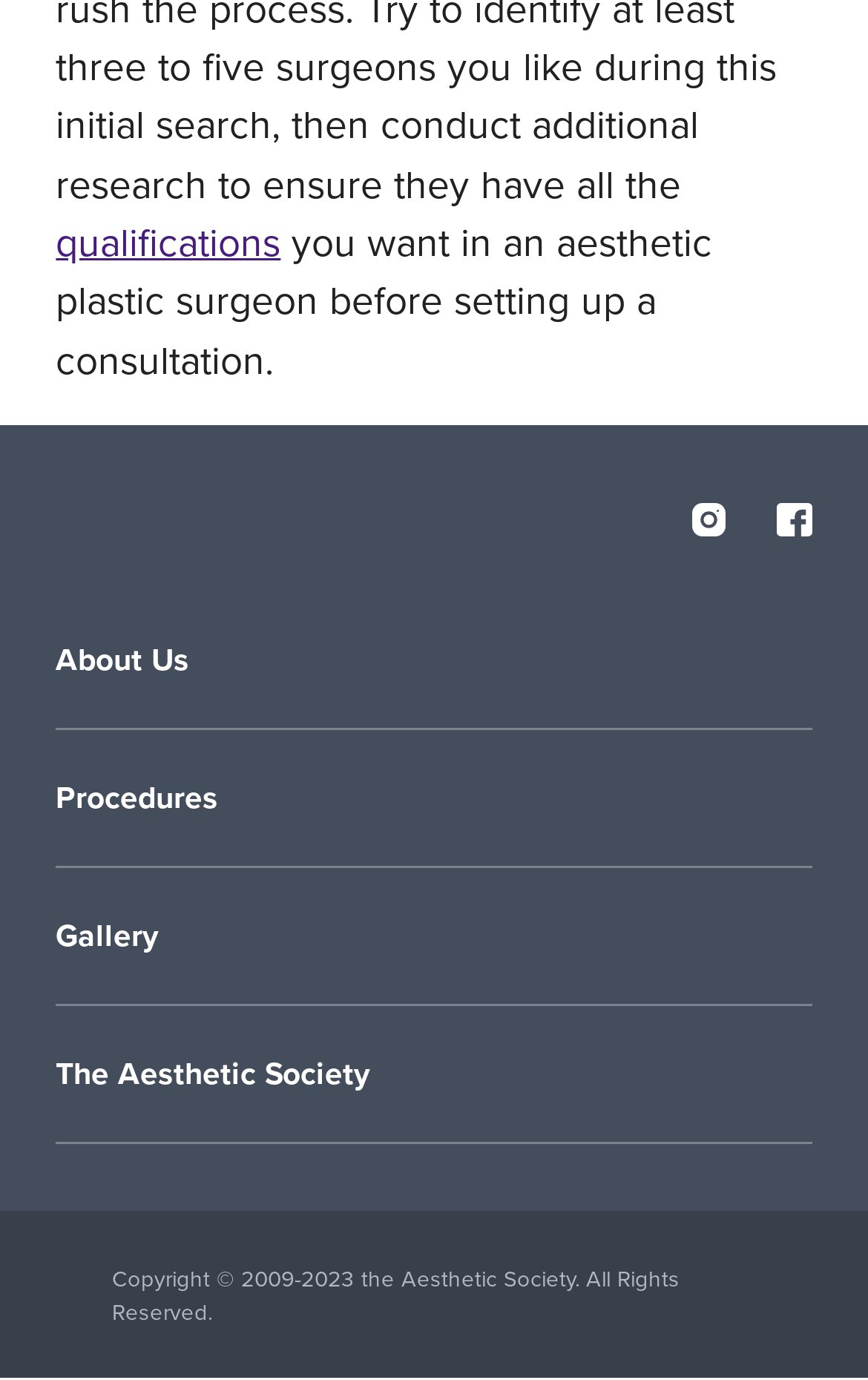Identify the bounding box for the element characterized by the following description: "About Us".

[0.064, 0.429, 0.936, 0.528]